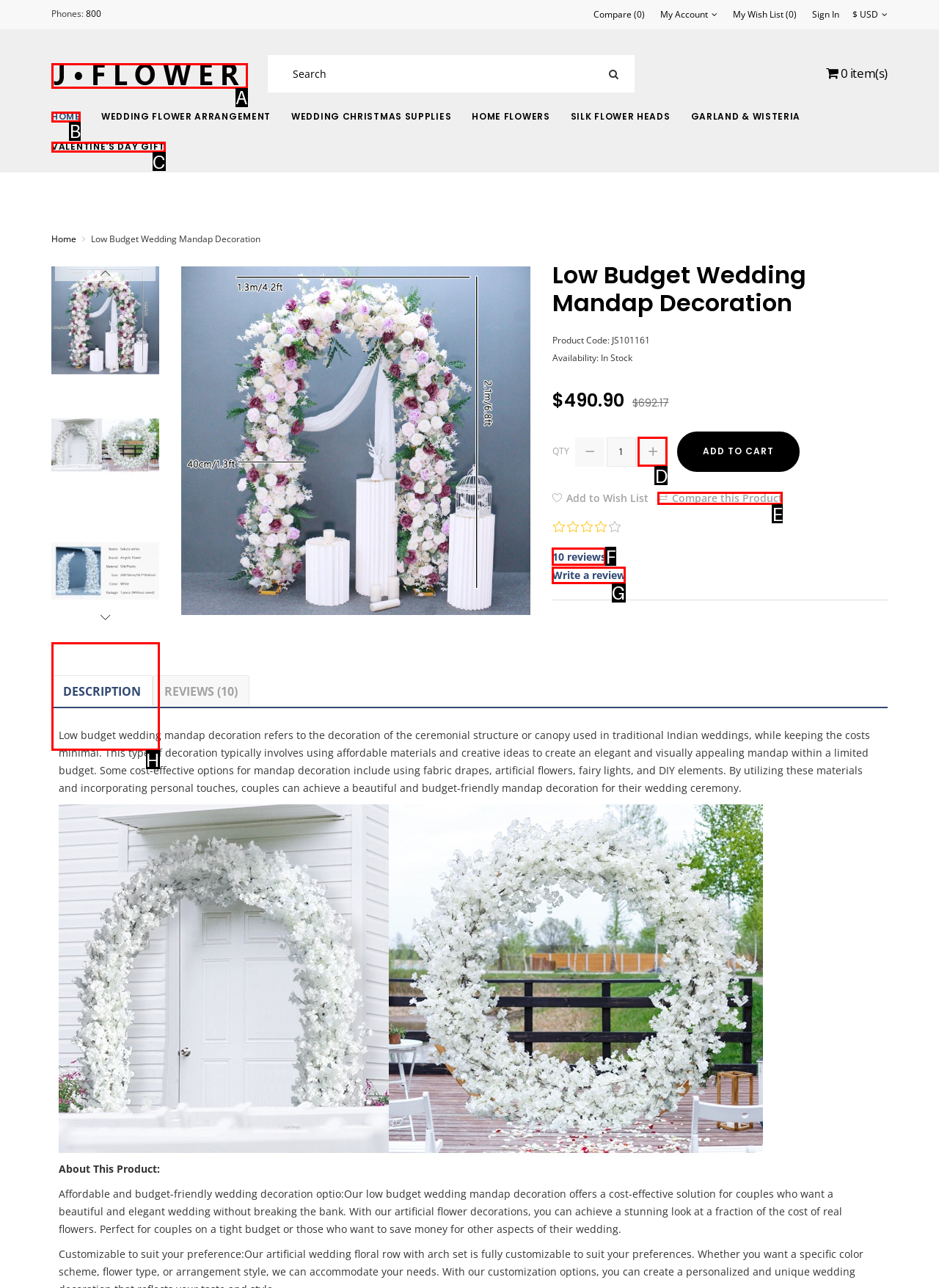Point out the letter of the HTML element you should click on to execute the task: Write a review
Reply with the letter from the given options.

G